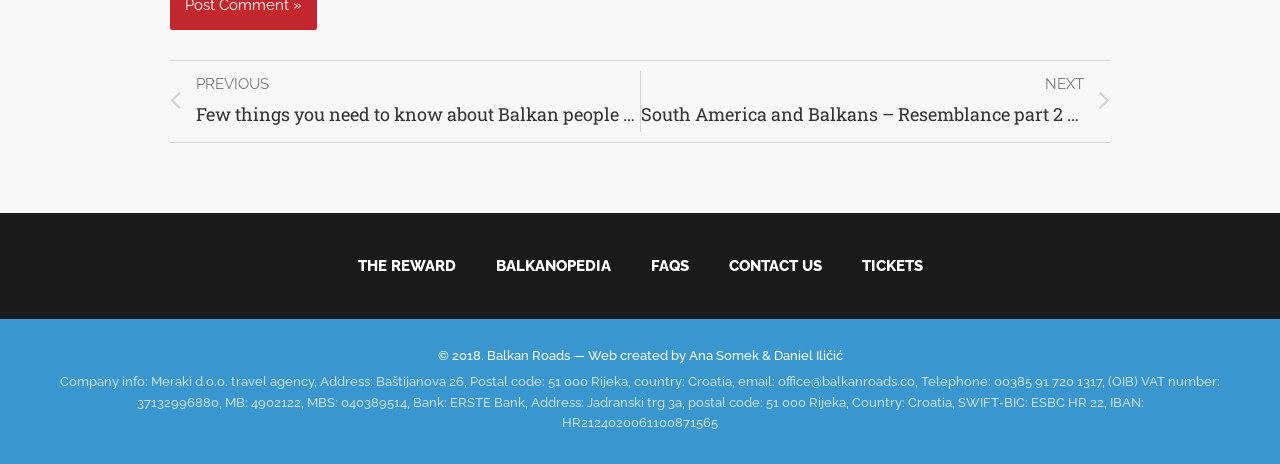Please locate the bounding box coordinates for the element that should be clicked to achieve the following instruction: "Click on the 'Films' link". Ensure the coordinates are given as four float numbers between 0 and 1, i.e., [left, top, right, bottom].

None